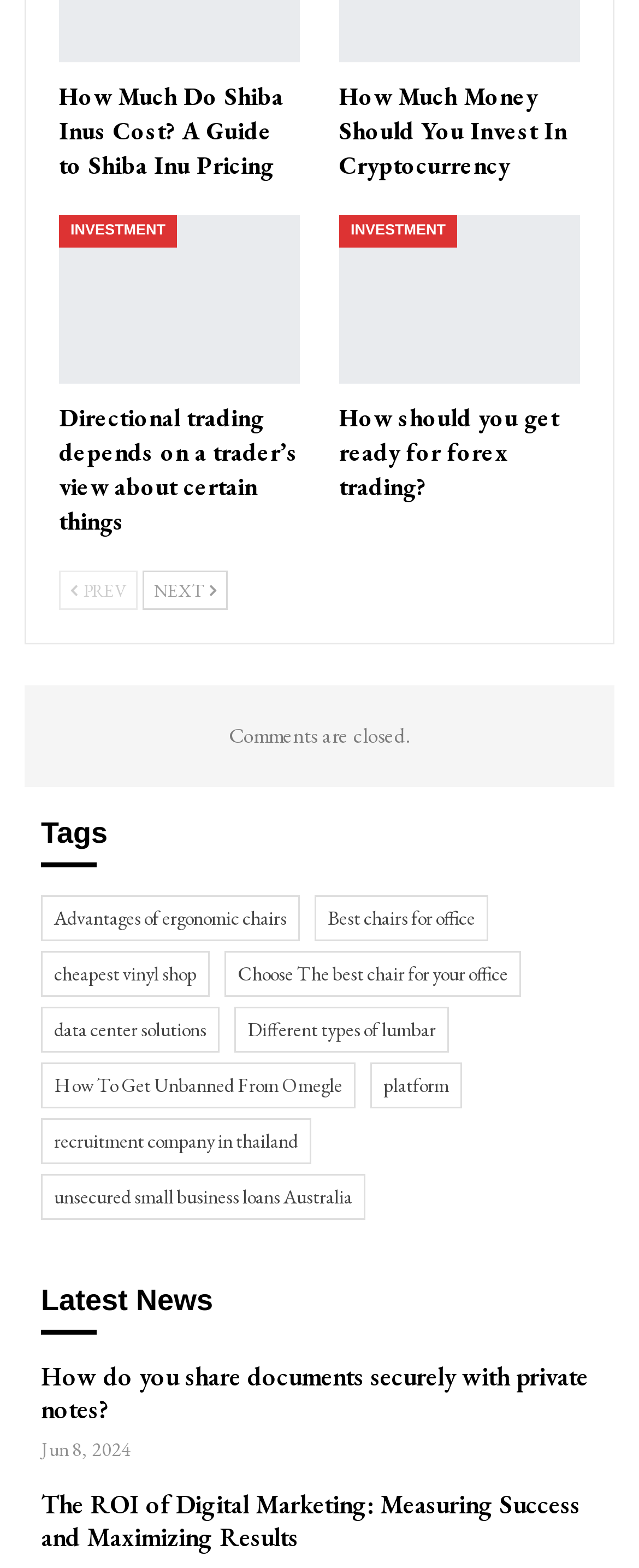Please specify the bounding box coordinates of the area that should be clicked to accomplish the following instruction: "View 'Latest News'". The coordinates should consist of four float numbers between 0 and 1, i.e., [left, top, right, bottom].

[0.064, 0.819, 0.333, 0.84]